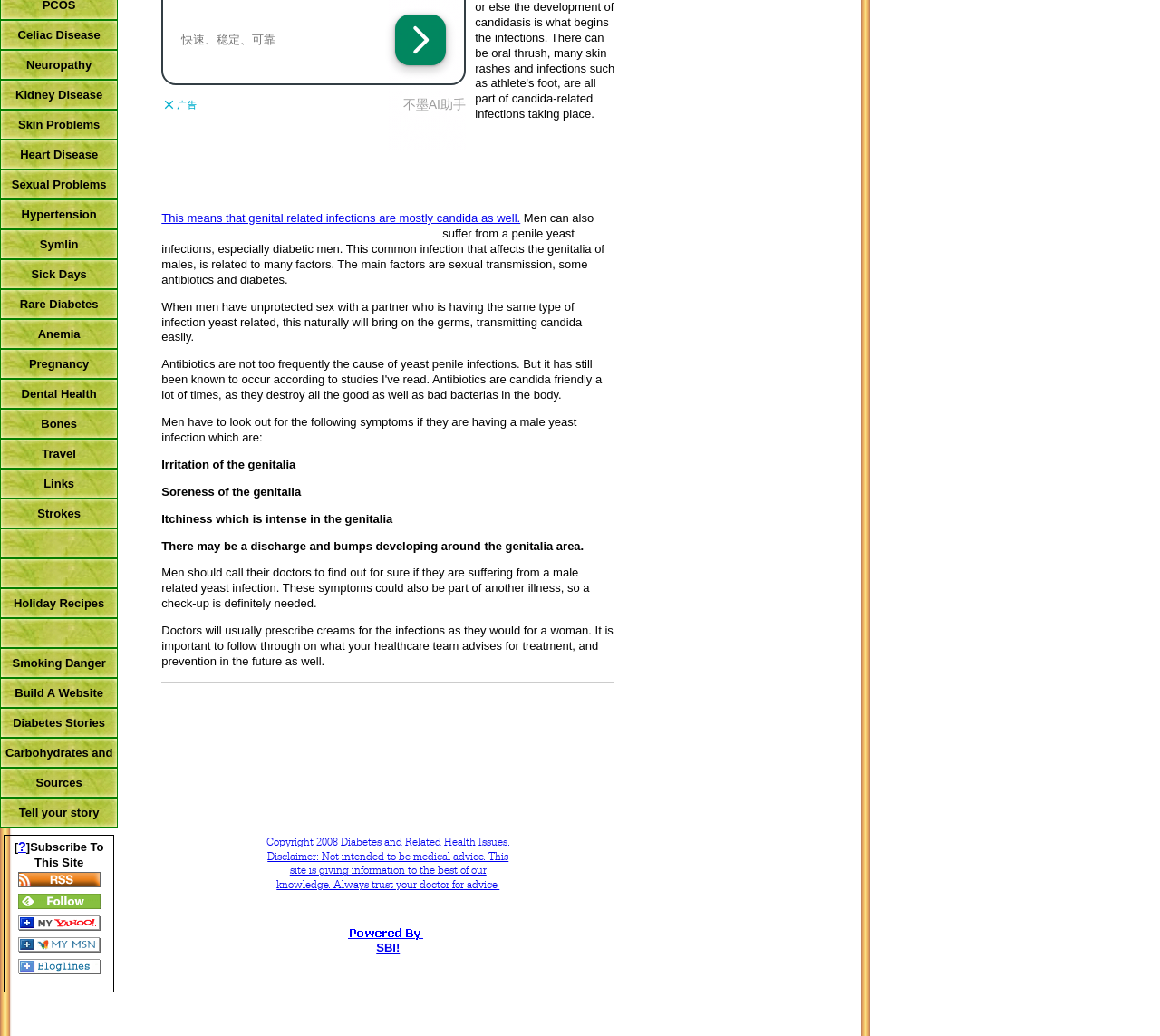Using the provided element description: "Tell your story", identify the bounding box coordinates. The coordinates should be four floats between 0 and 1 in the order [left, top, right, bottom].

[0.0, 0.77, 0.102, 0.799]